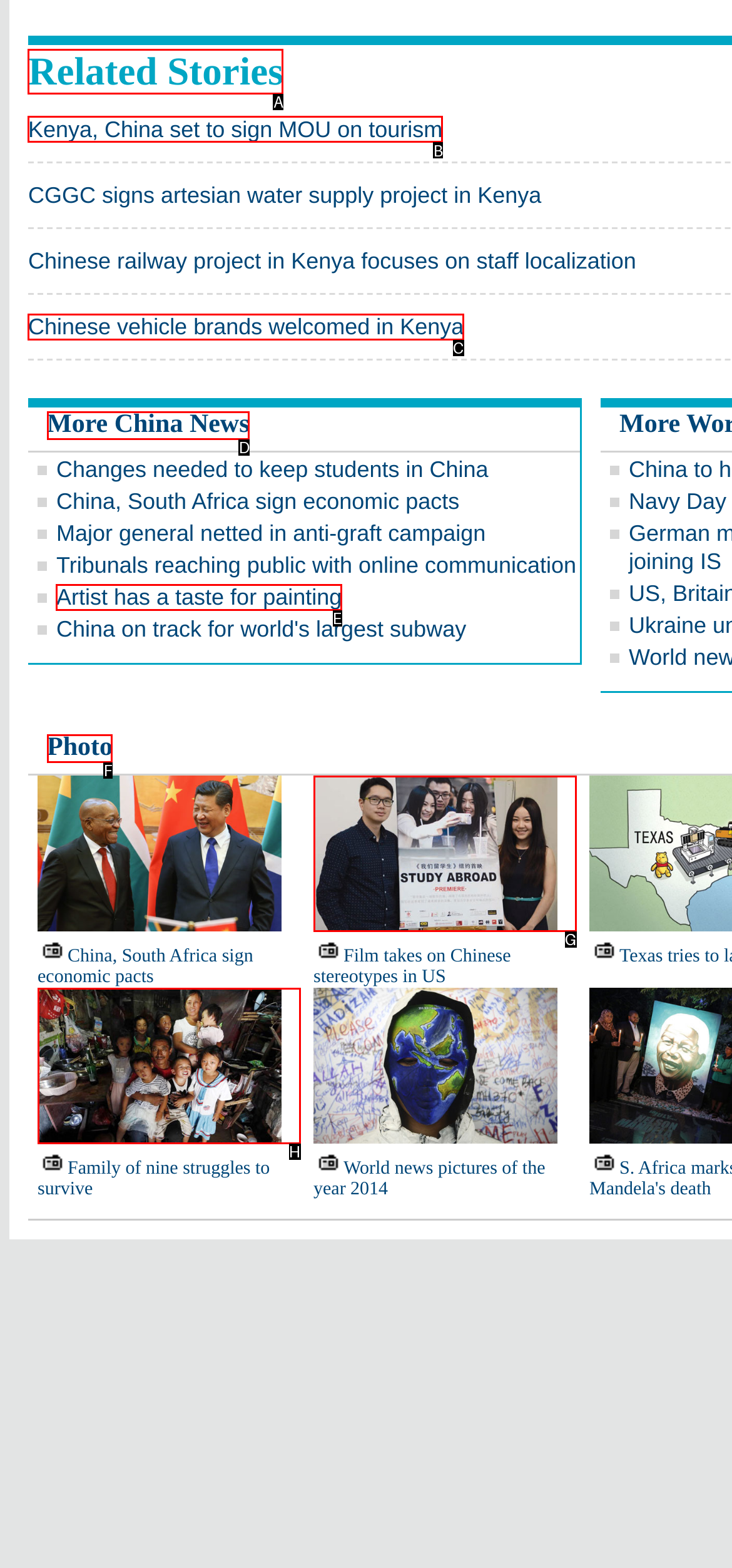Indicate the UI element to click to perform the task: Read 'Kenya, China set to sign MOU on tourism'. Reply with the letter corresponding to the chosen element.

B